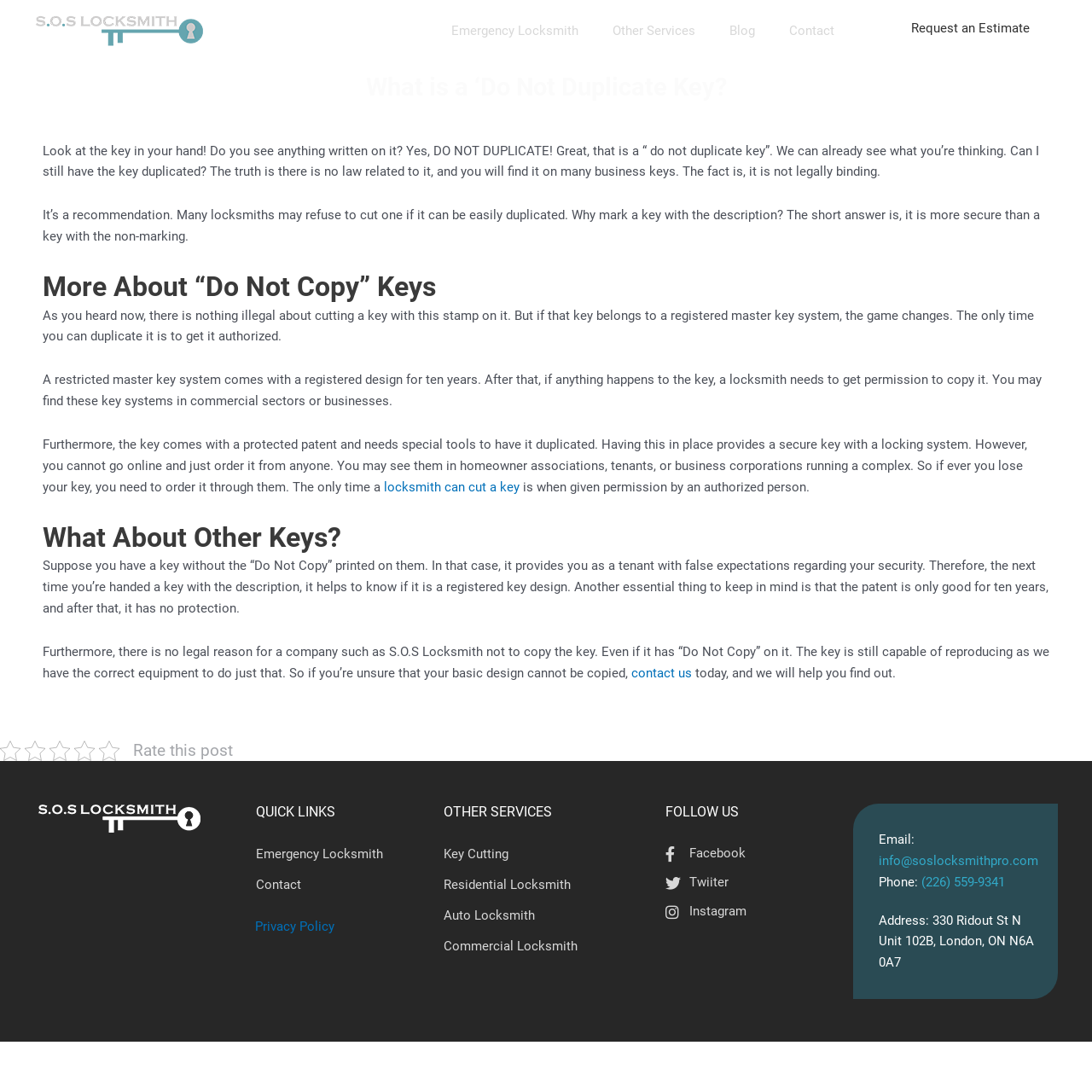Can a locksmith duplicate a key with 'DO NOT DUPLICATE'?
Refer to the image and answer the question using a single word or phrase.

Yes